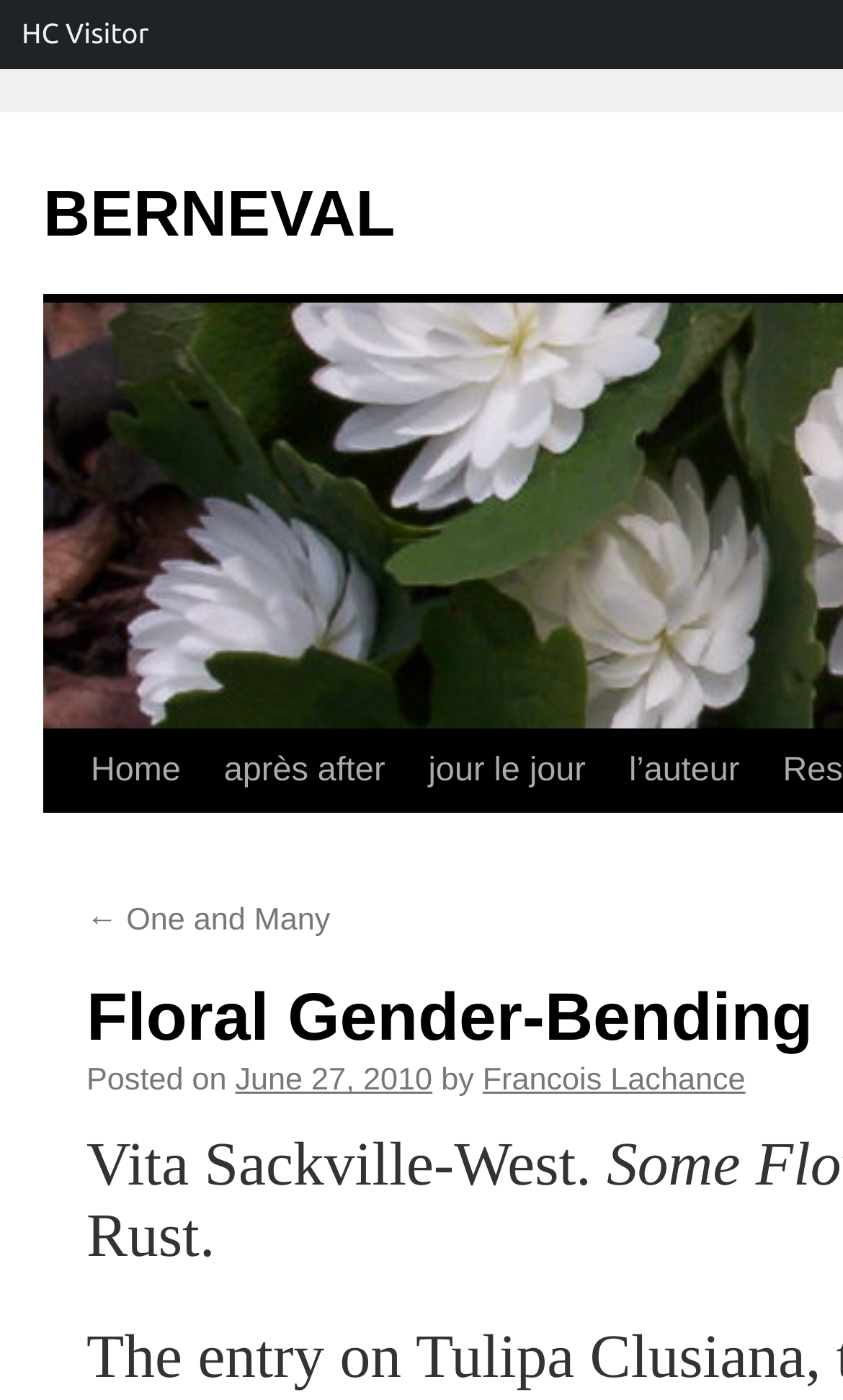Respond with a single word or phrase:
What is the author of the post?

Francois Lachance